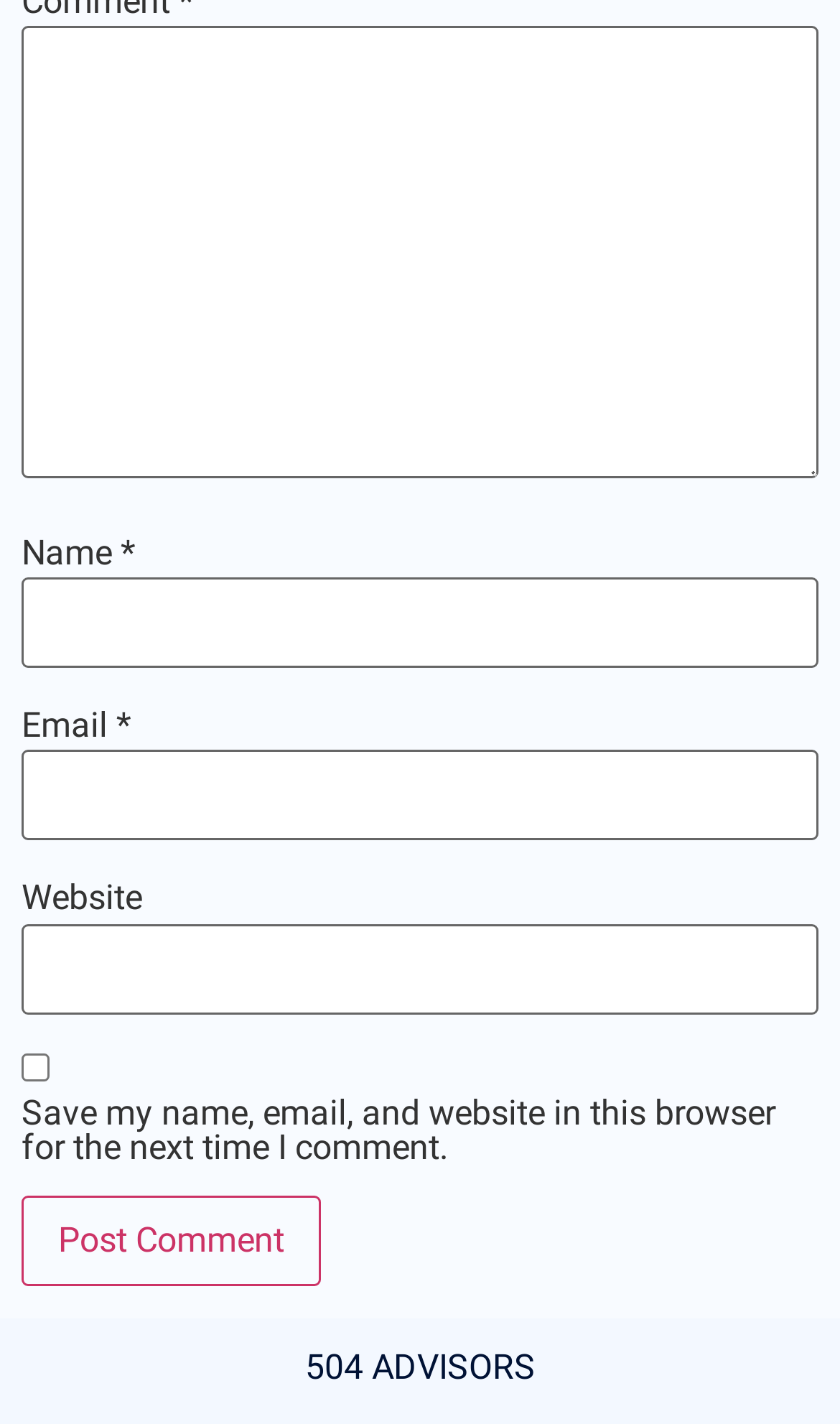What is the function of the 'Save my name, email, and website' checkbox?
Please give a detailed and thorough answer to the question, covering all relevant points.

The checkbox is labeled 'Save my name, email, and website in this browser for the next time I comment.' This suggests that if a user checks this box, their information will be saved in the browser, allowing them to quickly fill in the required fields the next time they want to post a comment.